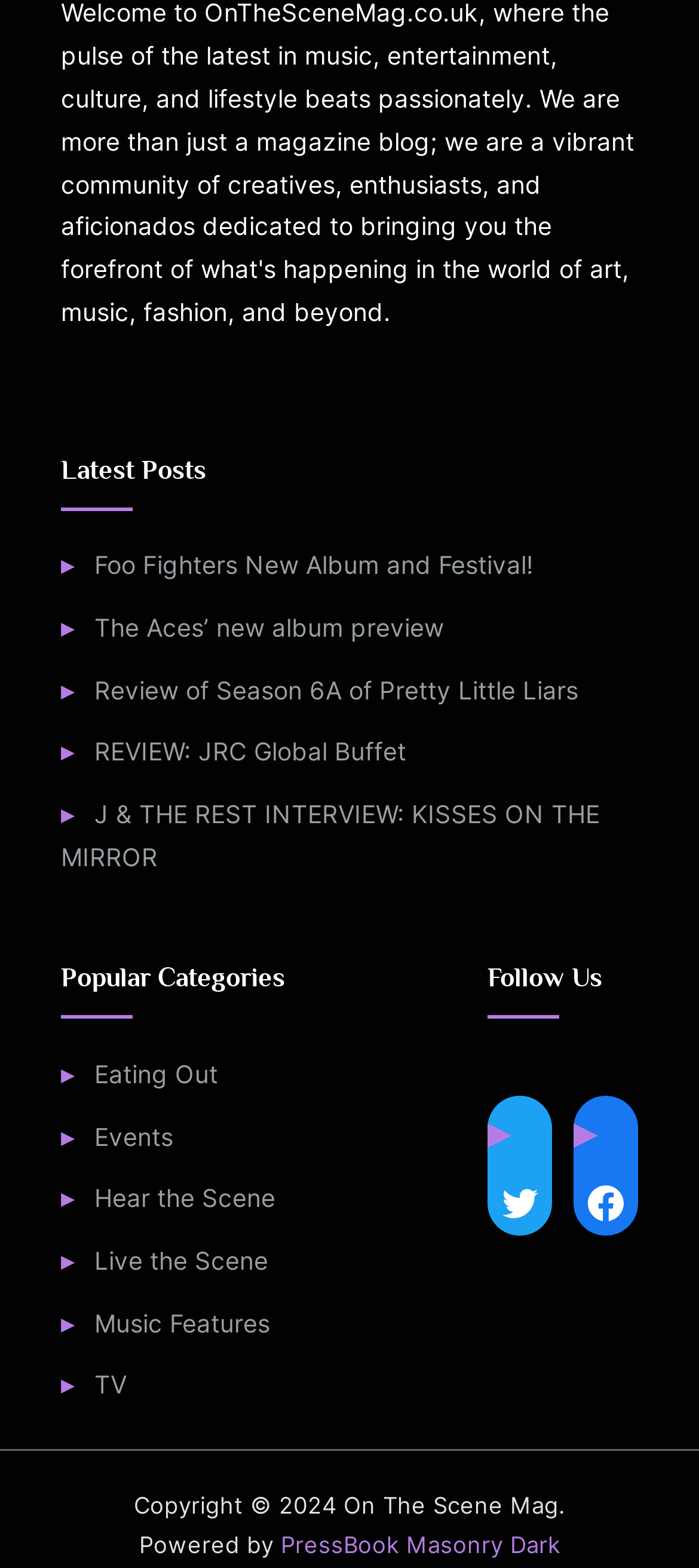Locate the bounding box coordinates of the area to click to fulfill this instruction: "Read the latest post about Foo Fighters". The bounding box should be presented as four float numbers between 0 and 1, in the order [left, top, right, bottom].

[0.135, 0.352, 0.763, 0.37]